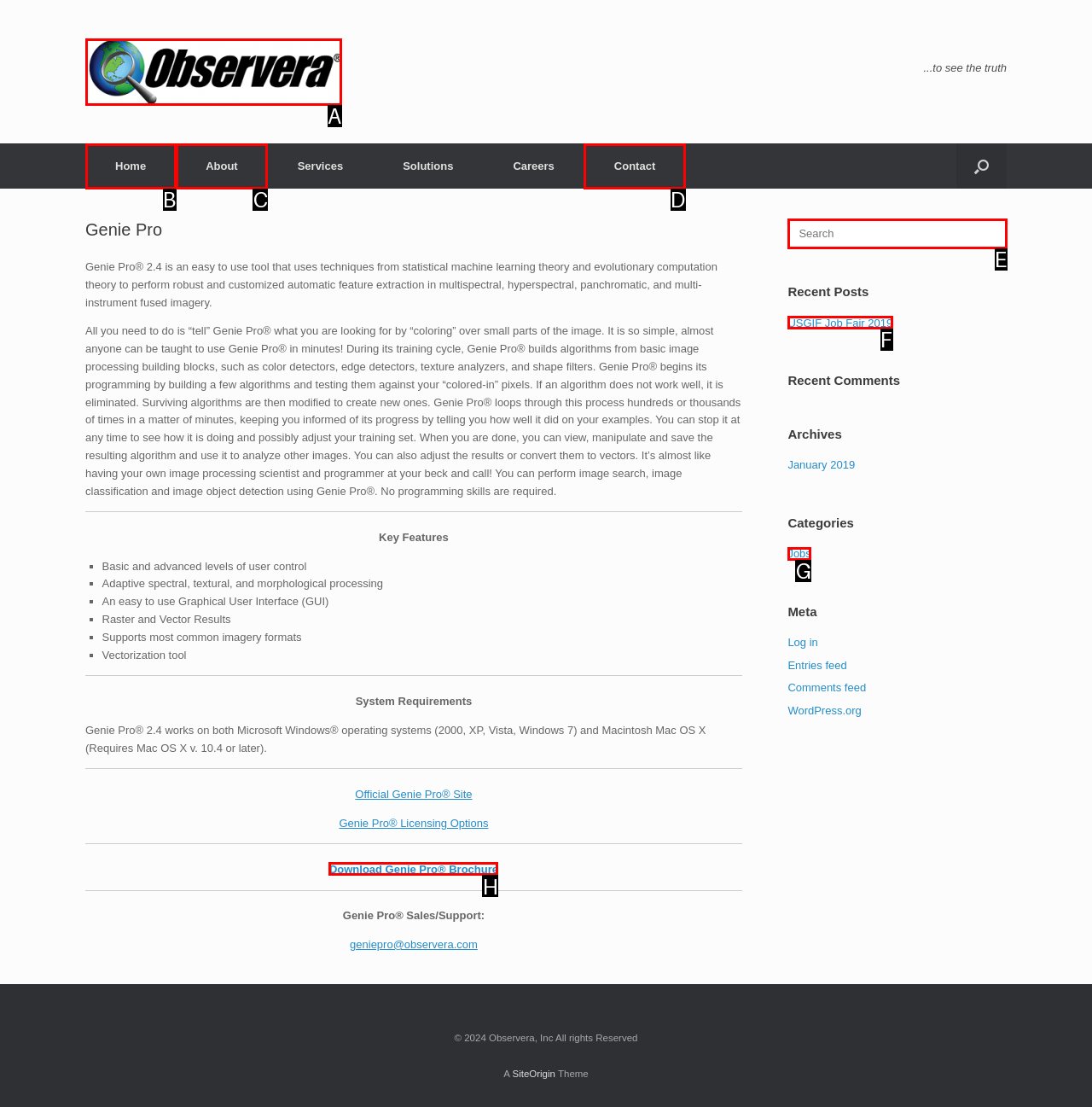Determine the right option to click to perform this task: Download the Genie Pro Brochure
Answer with the correct letter from the given choices directly.

H